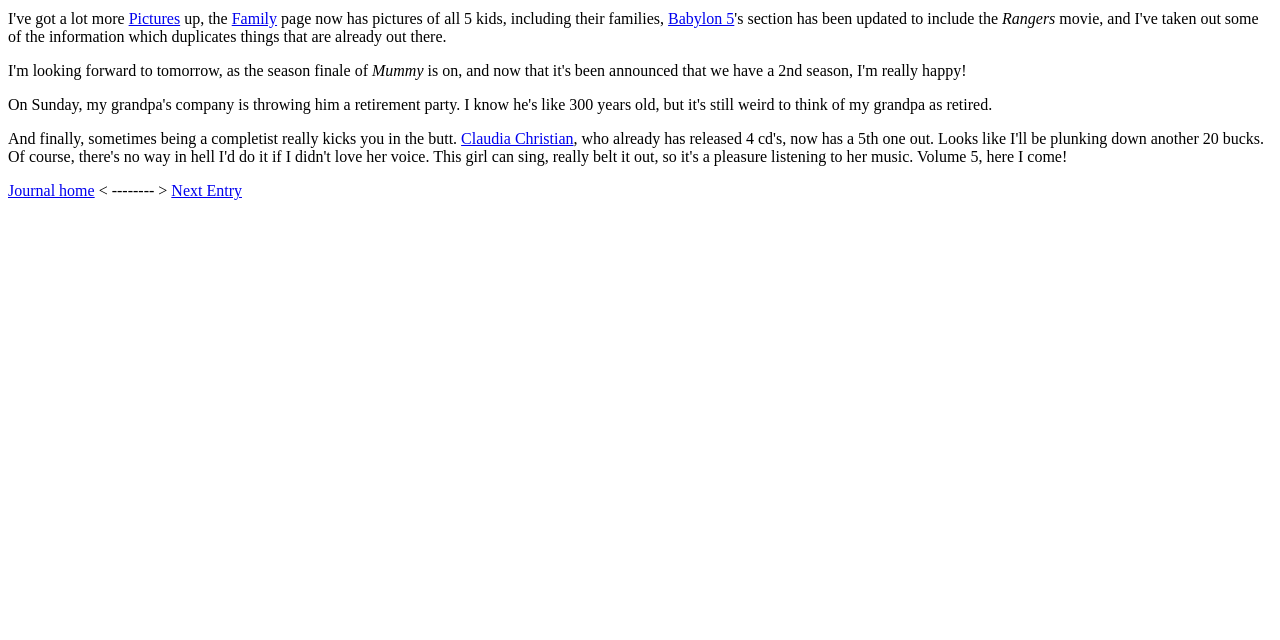Predict the bounding box of the UI element based on this description: "Pictures".

[0.1, 0.016, 0.141, 0.042]